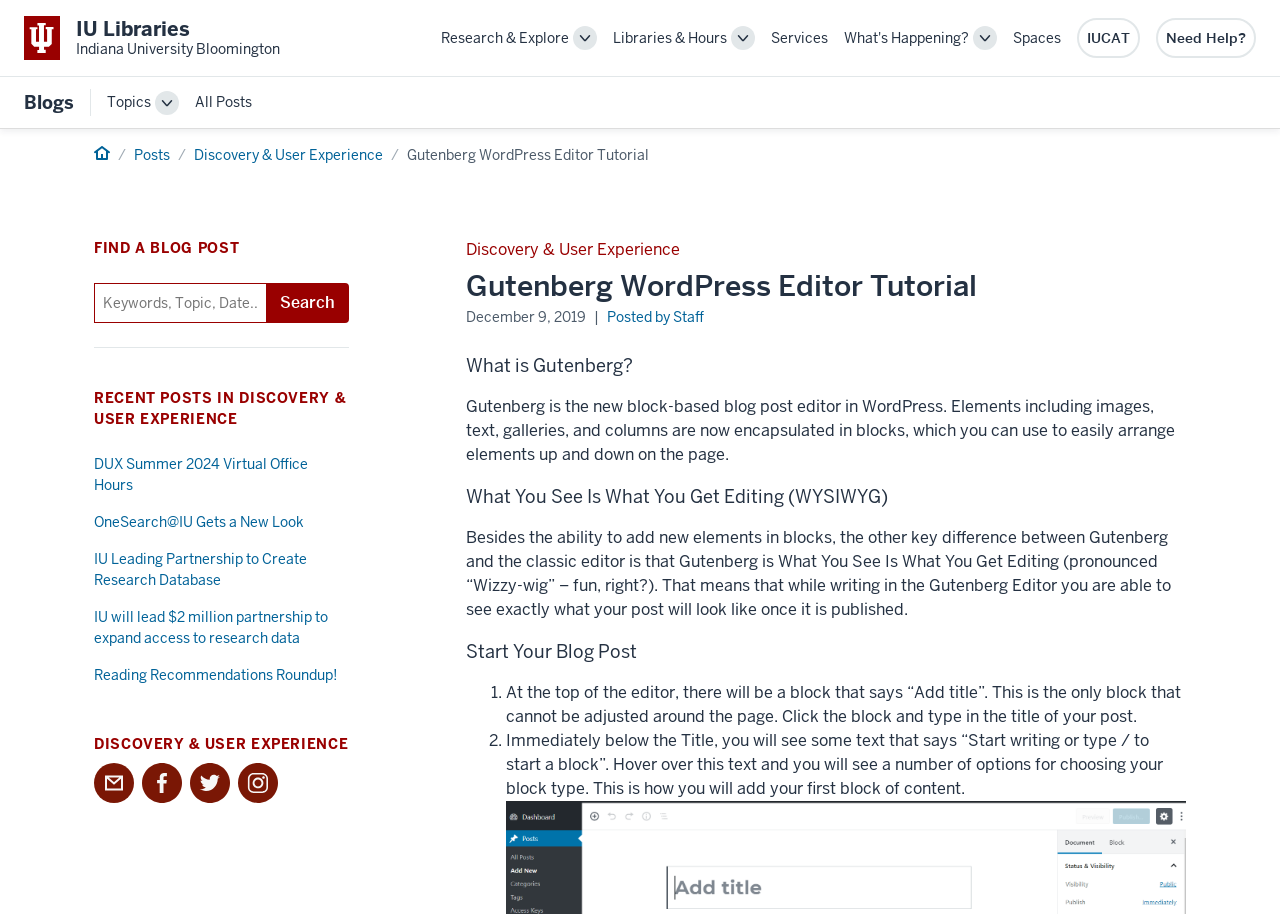Respond to the following question with a brief word or phrase:
What is the name of the blog?

Discovery & User Experience